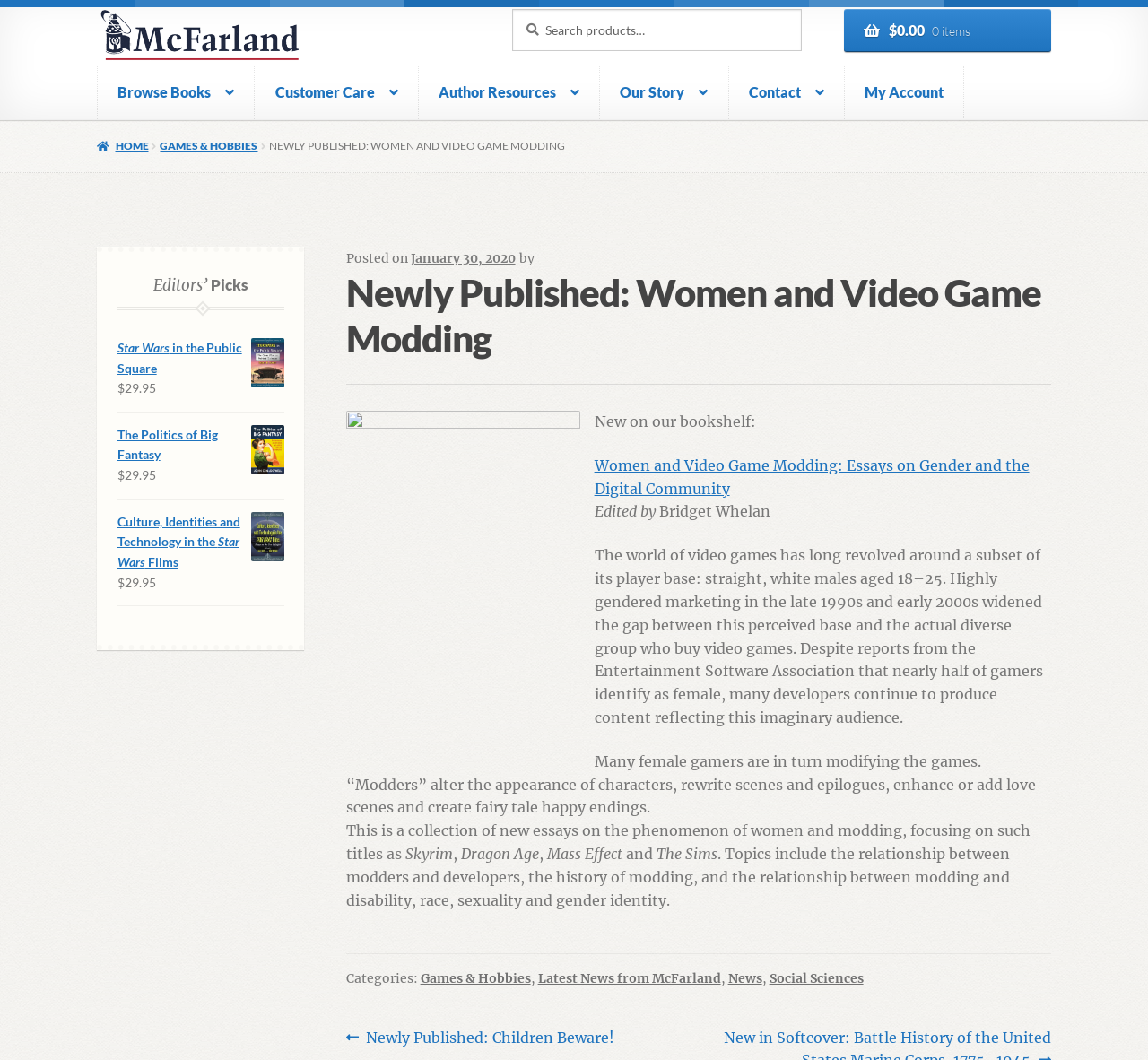How many categories are listed for the book?
Please provide a comprehensive answer to the question based on the webpage screenshot.

I counted the number of categories listed for the book, which are 'Games & Hobbies', 'Latest News from McFarland', 'News', and 'Social Sciences'.